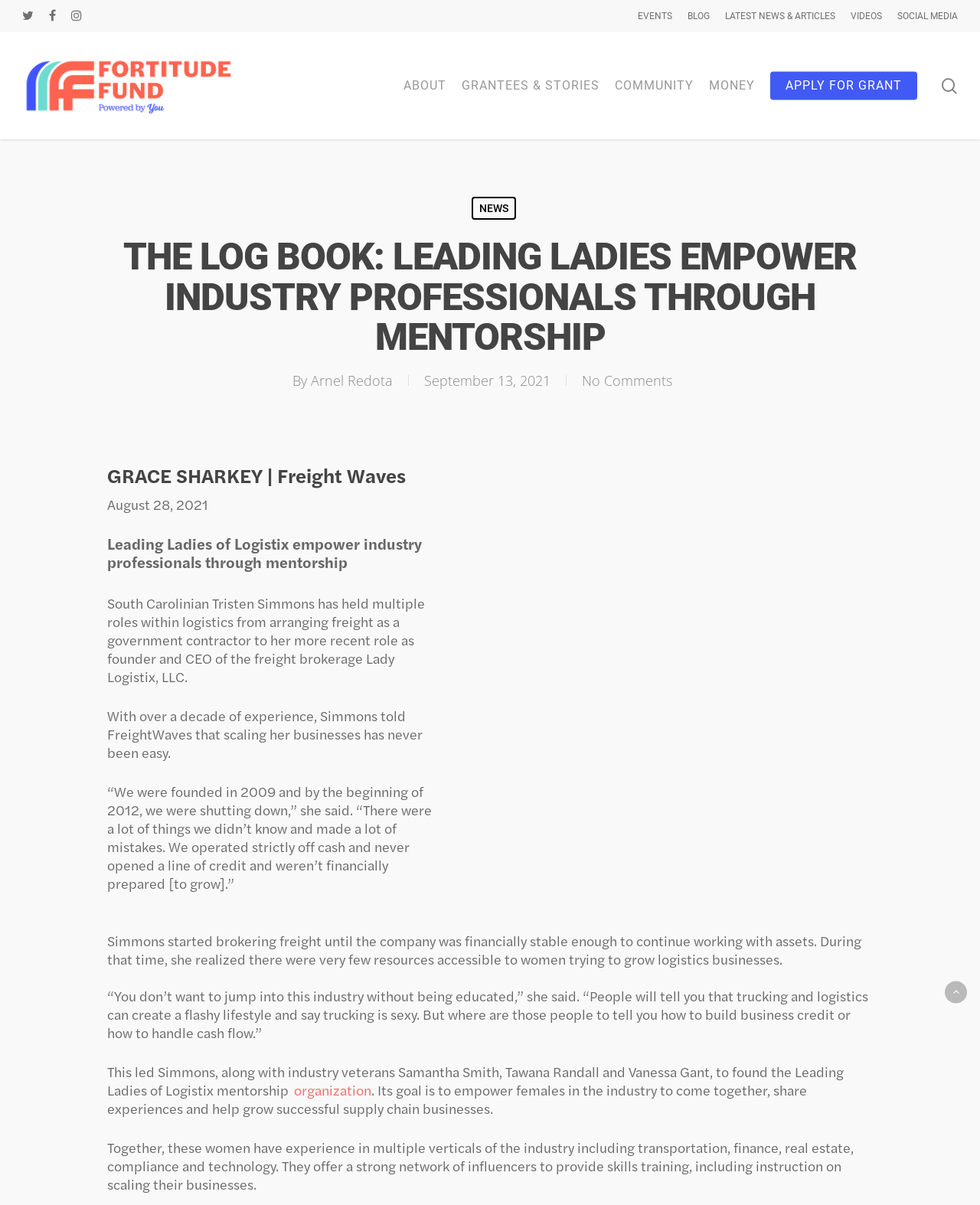Identify the bounding box coordinates of the clickable region to carry out the given instruction: "Search for something".

[0.07, 0.118, 0.93, 0.166]